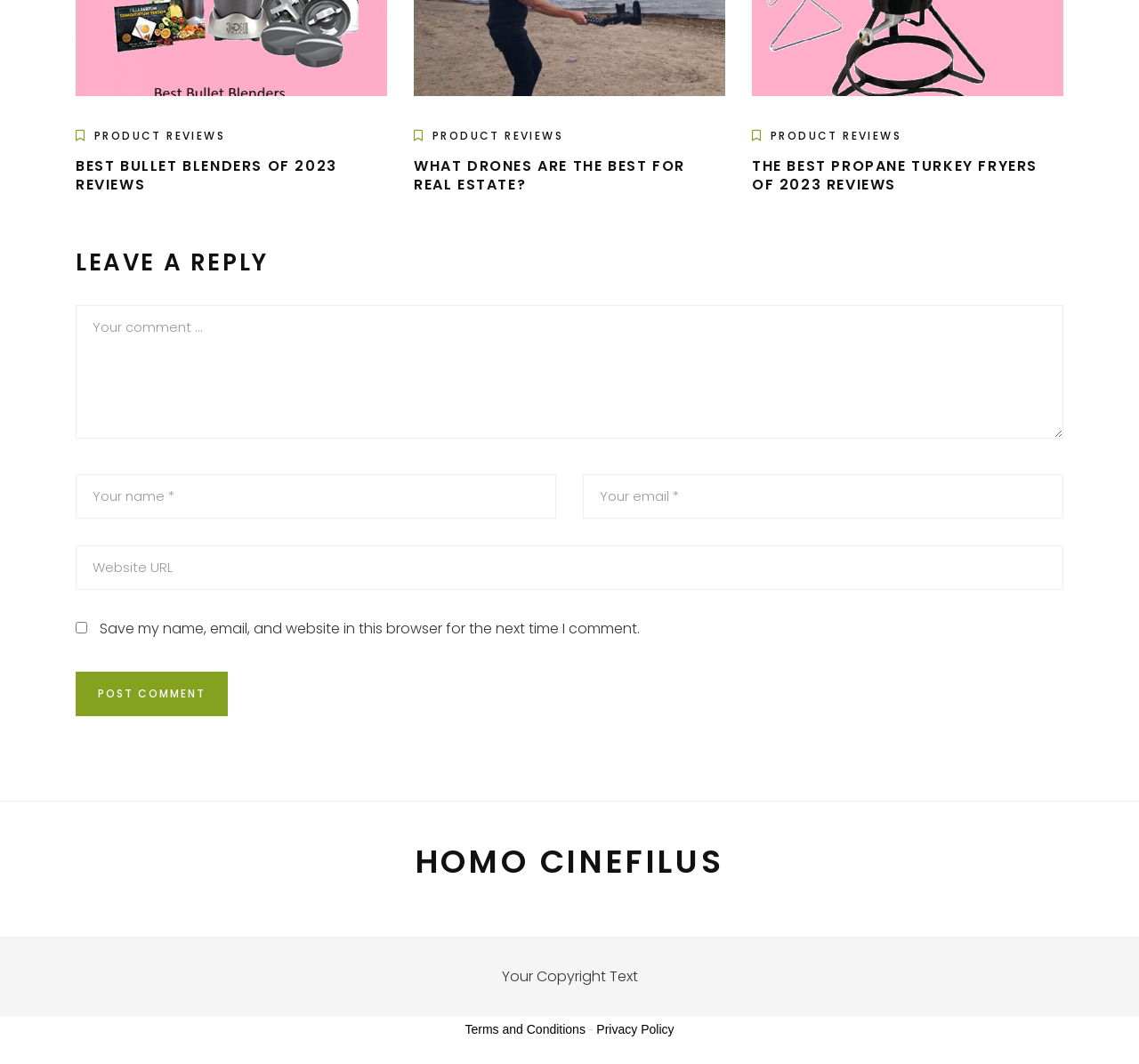Identify the bounding box coordinates of the HTML element based on this description: "name="email" placeholder="Your email *"".

[0.512, 0.446, 0.934, 0.488]